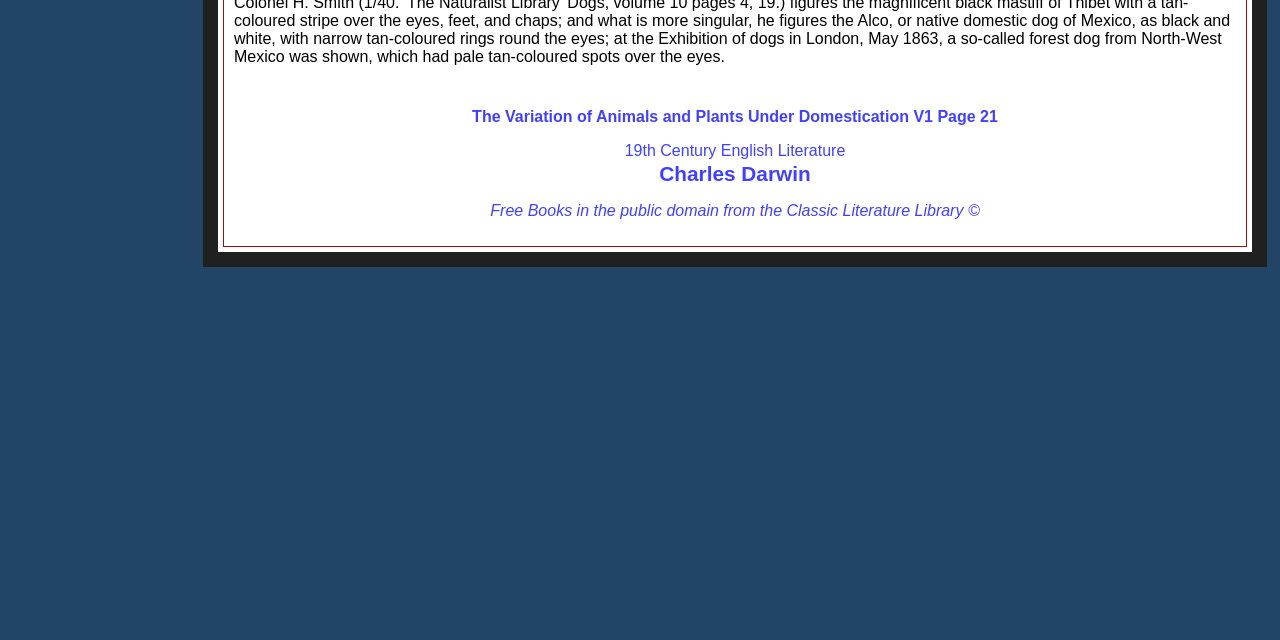Using the format (top-left x, top-left y, bottom-right x, bottom-right y), provide the bounding box coordinates for the described UI element. All values should be floating point numbers between 0 and 1: 19th Century English Literature

[0.488, 0.222, 0.66, 0.248]